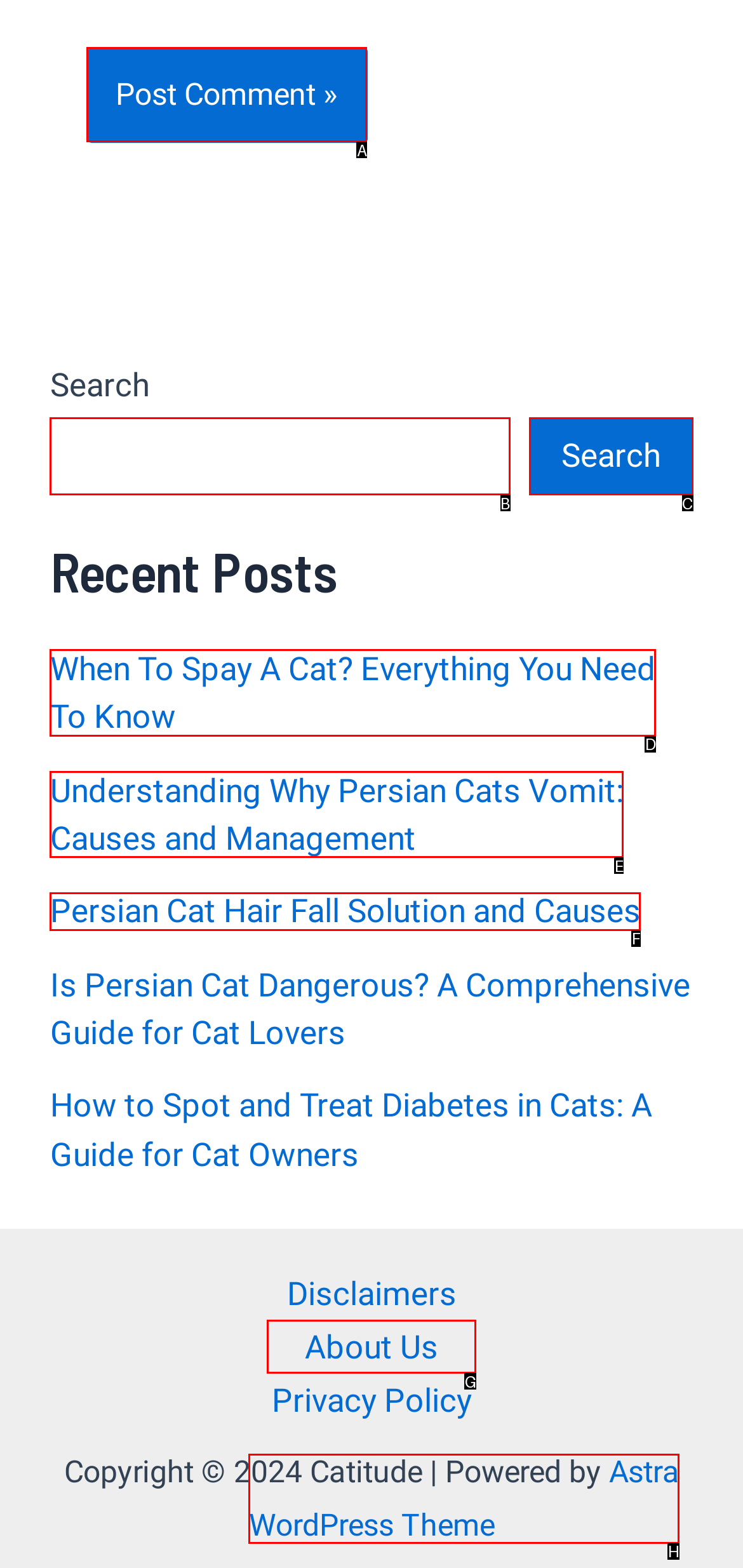Please indicate which HTML element should be clicked to fulfill the following task: Go to the 'About Us' page. Provide the letter of the selected option.

G